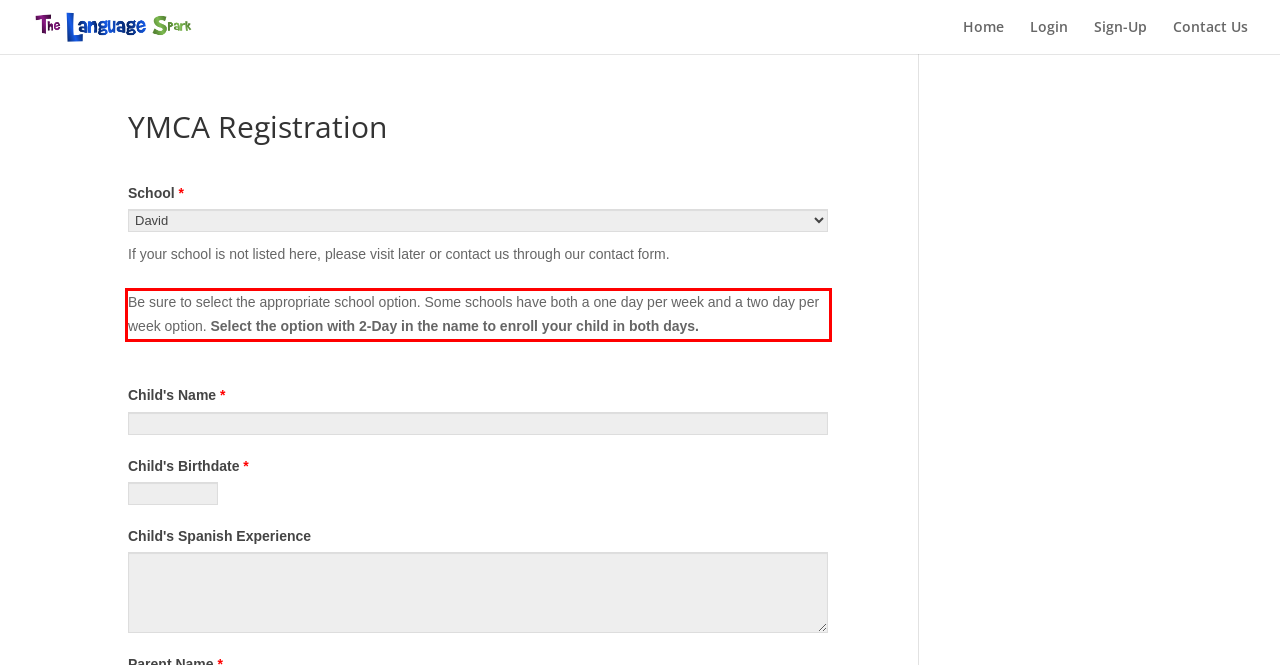Given a webpage screenshot, identify the text inside the red bounding box using OCR and extract it.

Be sure to select the appropriate school option. Some schools have both a one day per week and a two day per week option. Select the option with 2-Day in the name to enroll your child in both days.